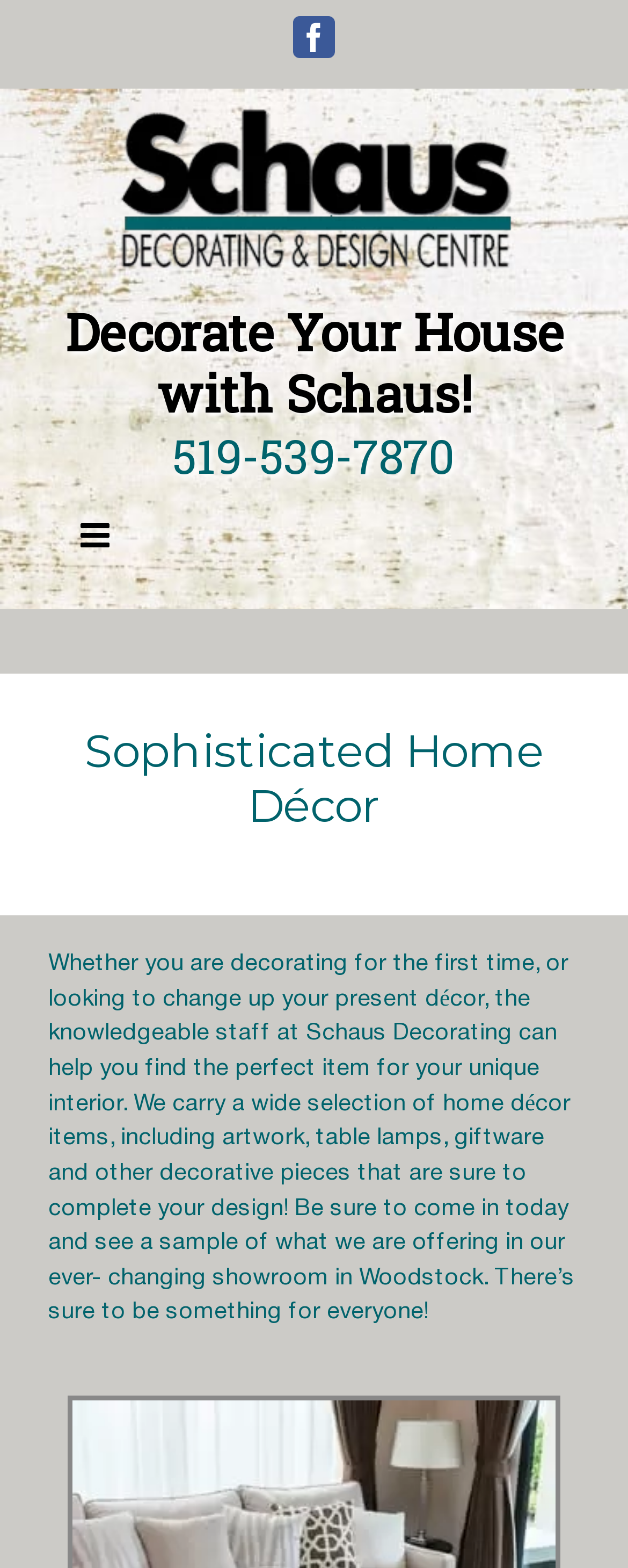Is there a Facebook link on the webpage? Observe the screenshot and provide a one-word or short phrase answer.

Yes